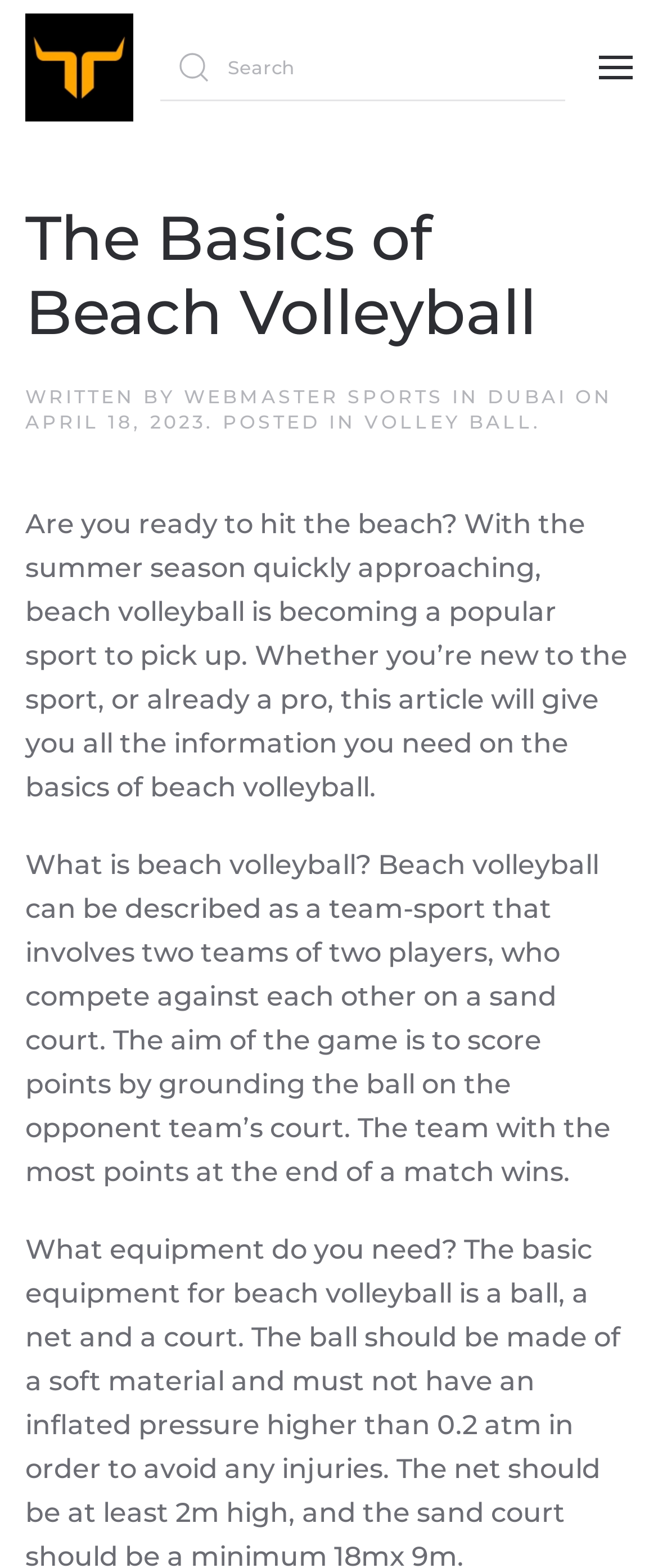Who wrote the article about beach volleyball?
Please give a detailed and elaborate answer to the question.

The webpage credits the author of the article as WEBMASTER SPORTS IN DUBAI, which is mentioned in the section 'WRITTEN BY'.